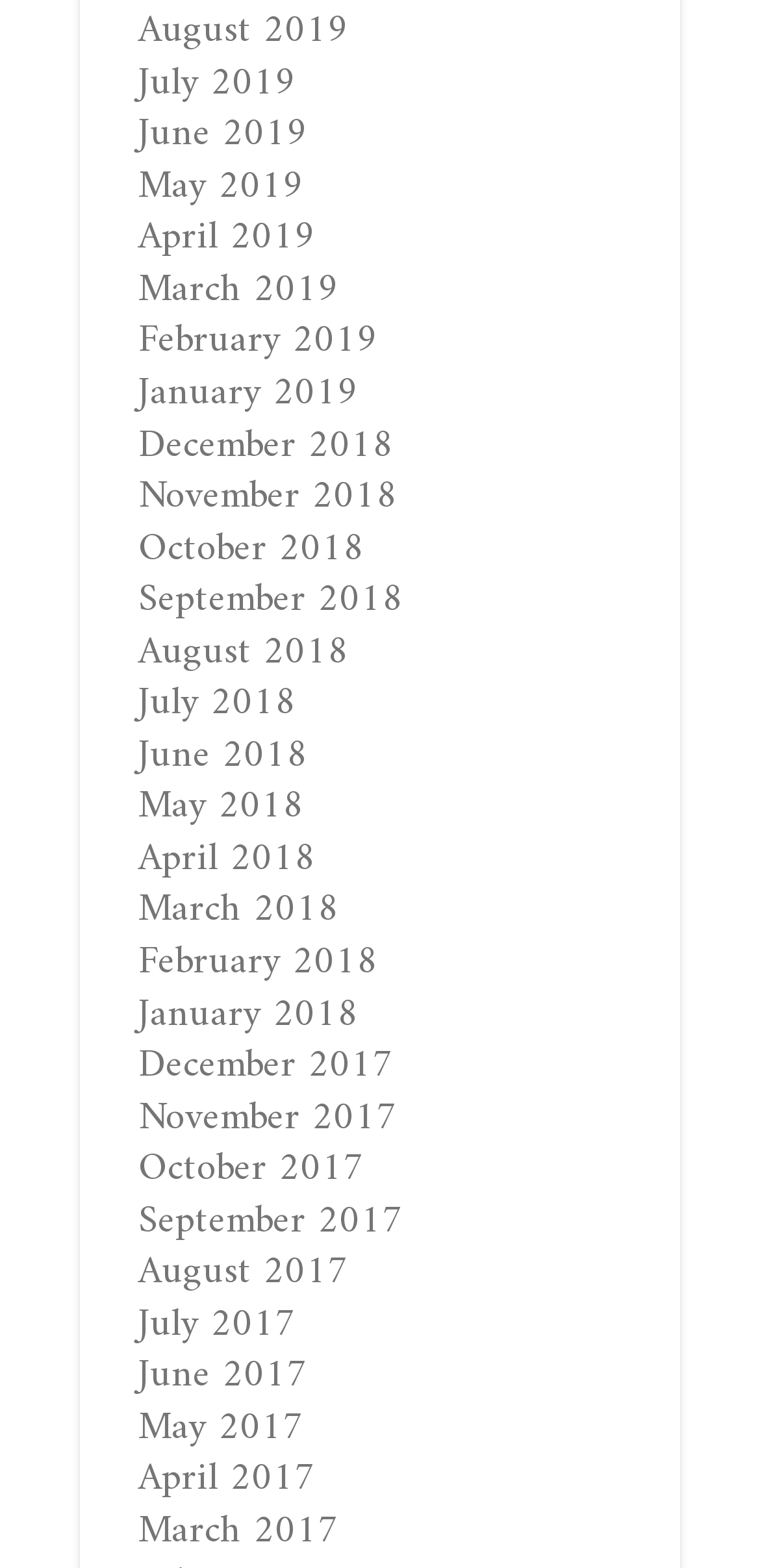Find the bounding box of the UI element described as follows: "May 2018".

[0.182, 0.494, 0.4, 0.537]